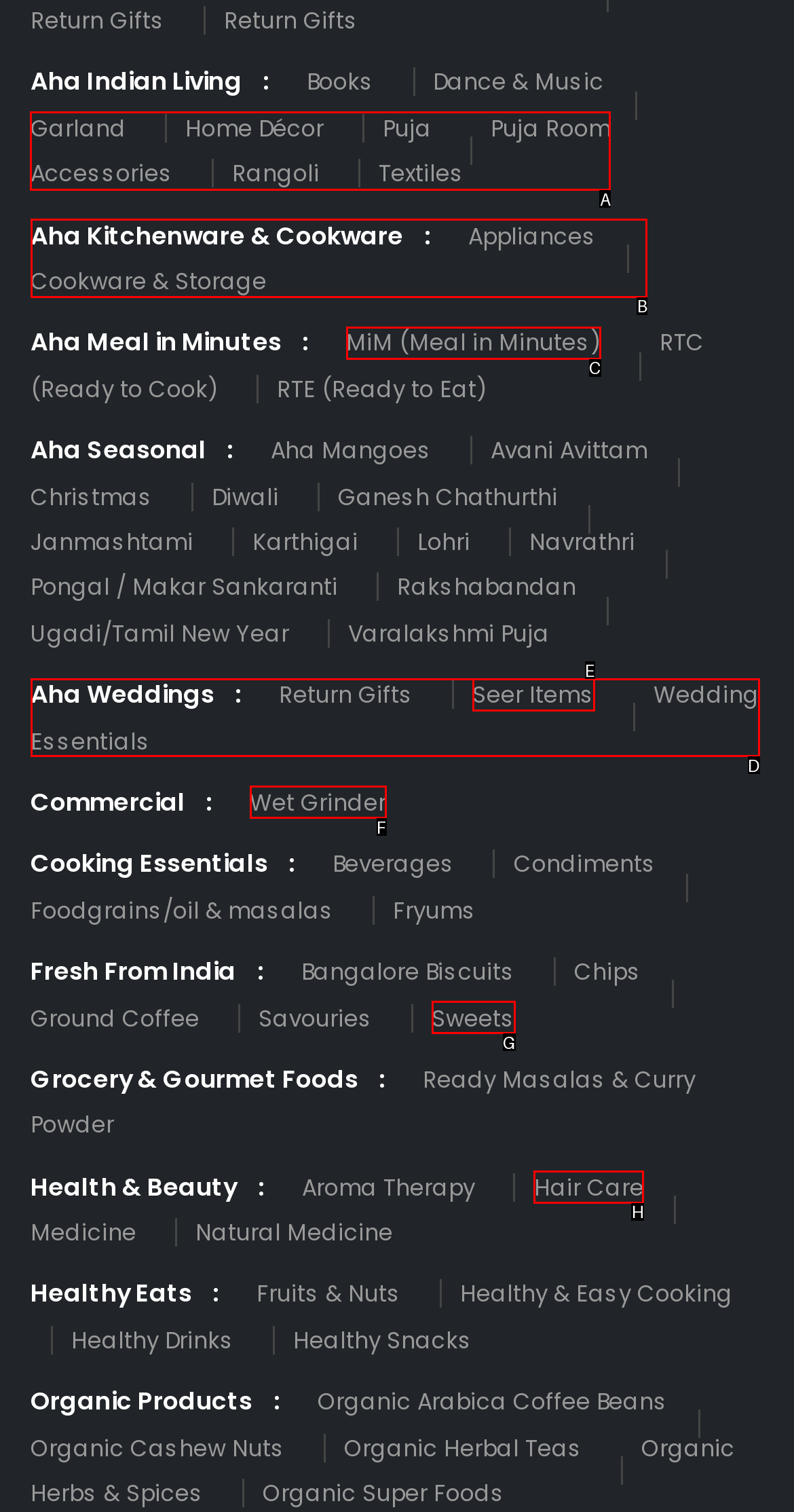Provide the letter of the HTML element that you need to click on to perform the task: Explore 'Puja Room Accessories'.
Answer with the letter corresponding to the correct option.

A